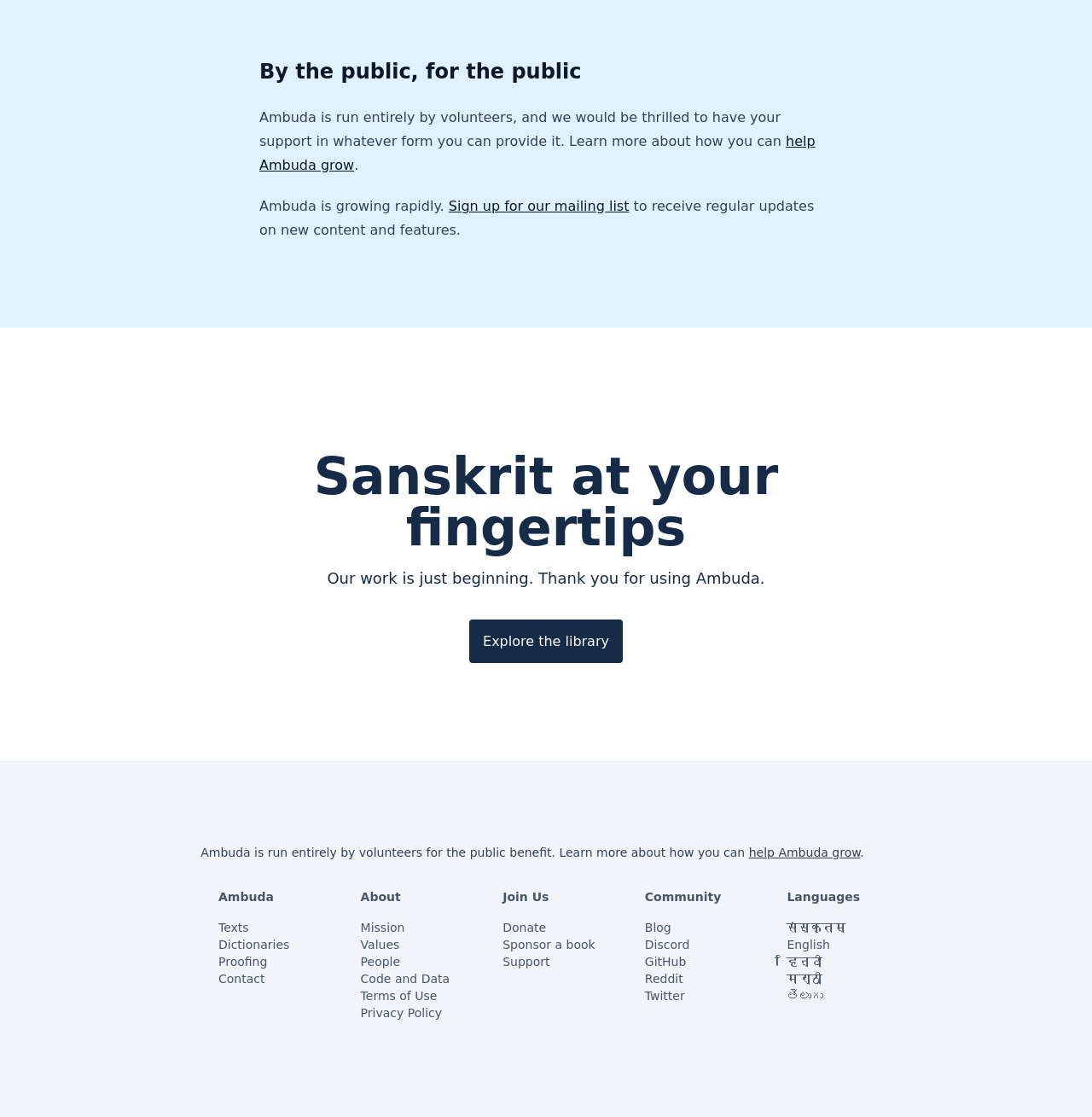Please predict the bounding box coordinates of the element's region where a click is necessary to complete the following instruction: "Sign up for our mailing list". The coordinates should be represented by four float numbers between 0 and 1, i.e., [left, top, right, bottom].

[0.411, 0.177, 0.576, 0.192]